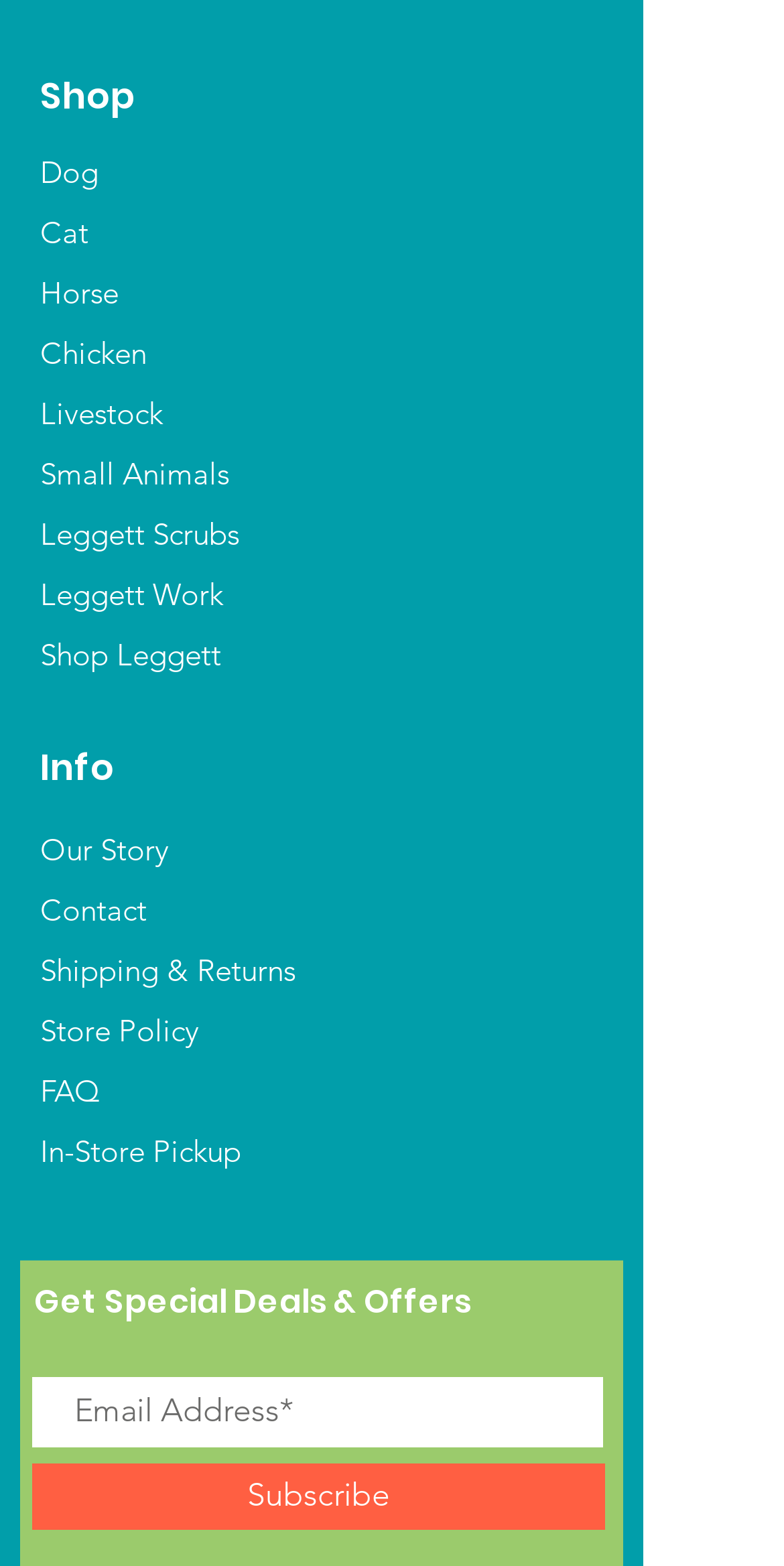Find the bounding box coordinates of the element to click in order to complete this instruction: "Contact the service team". The bounding box coordinates must be four float numbers between 0 and 1, denoted as [left, top, right, bottom].

None